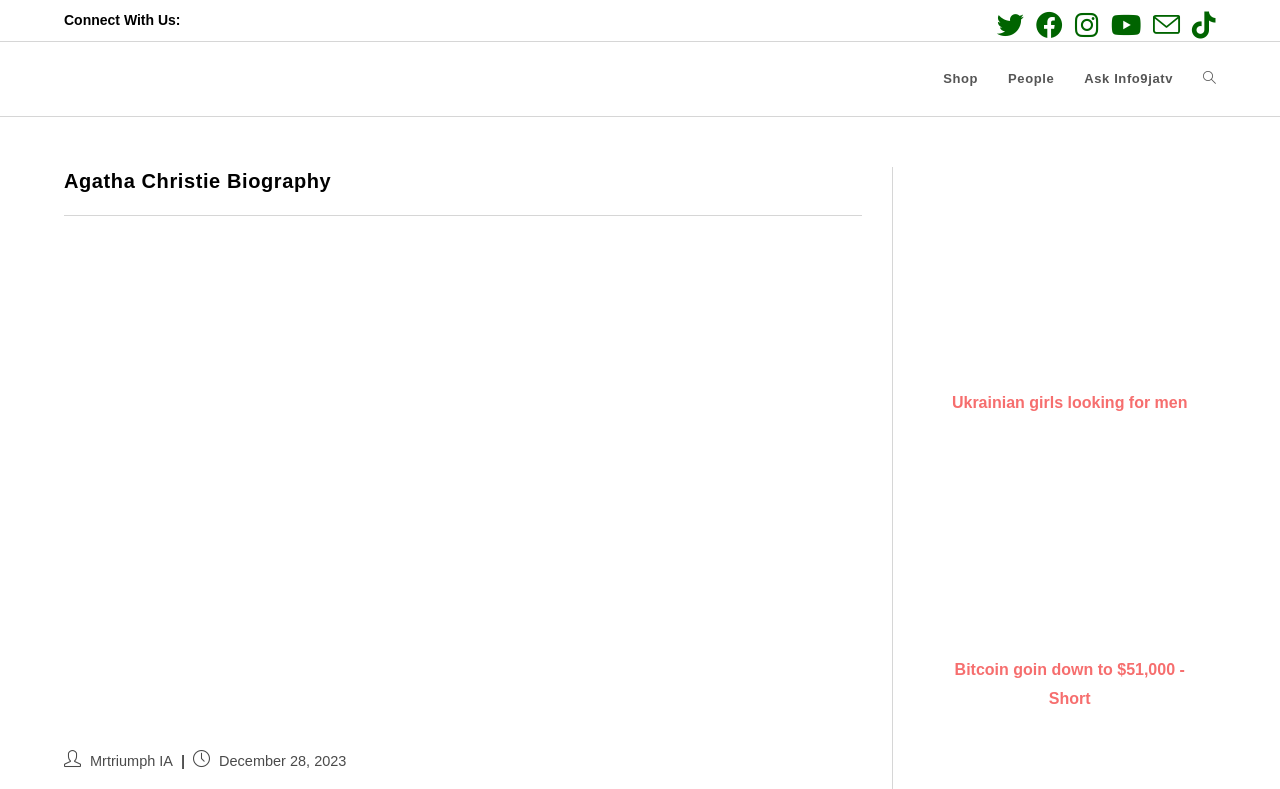Using the provided description Ask Info9jatv, find the bounding box coordinates for the UI element. Provide the coordinates in (top-left x, top-left y, bottom-right x, bottom-right y) format, ensuring all values are between 0 and 1.

[0.835, 0.053, 0.928, 0.147]